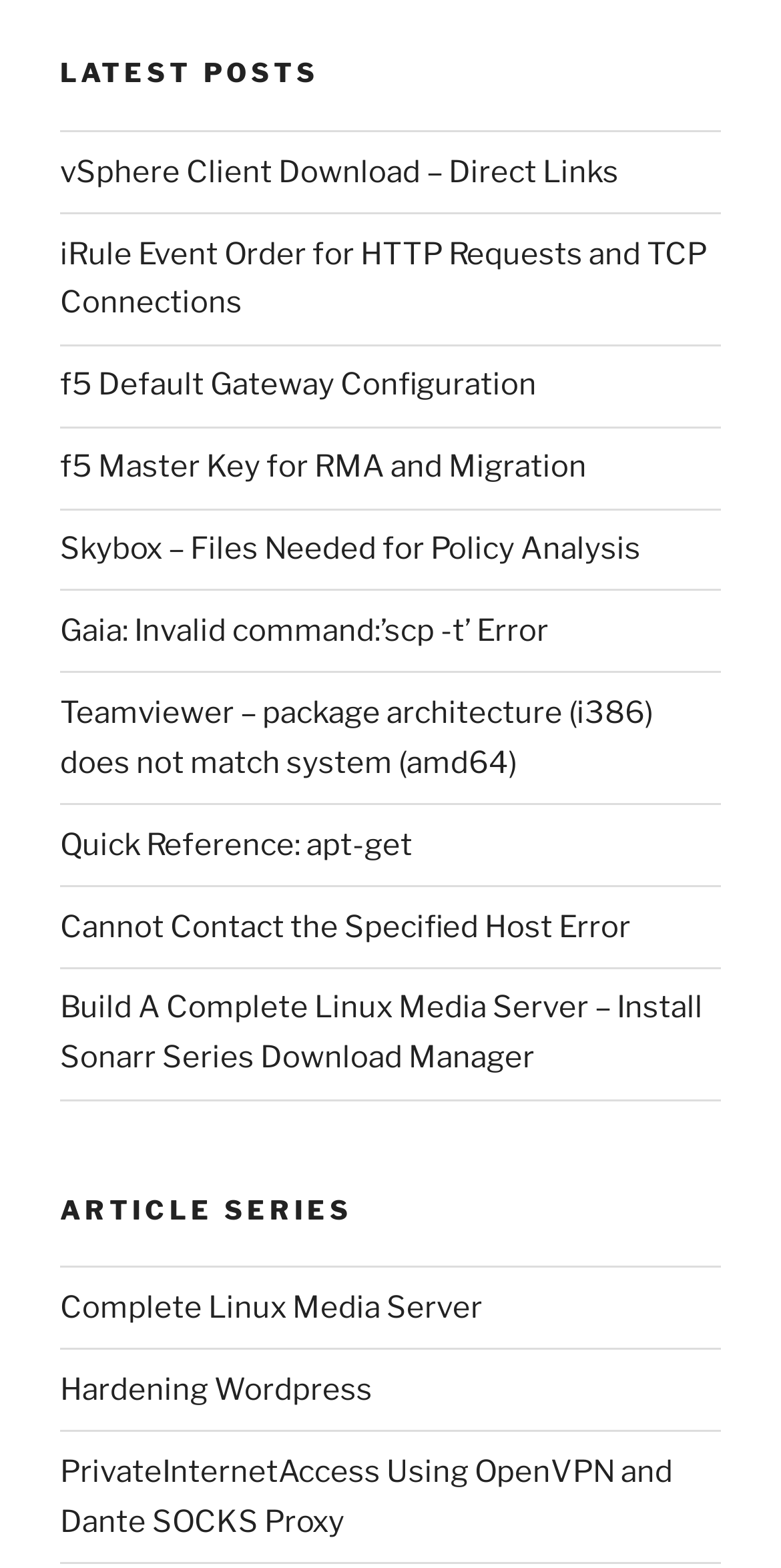Answer the question below in one word or phrase:
How many links are under 'LATEST POSTS'?

15